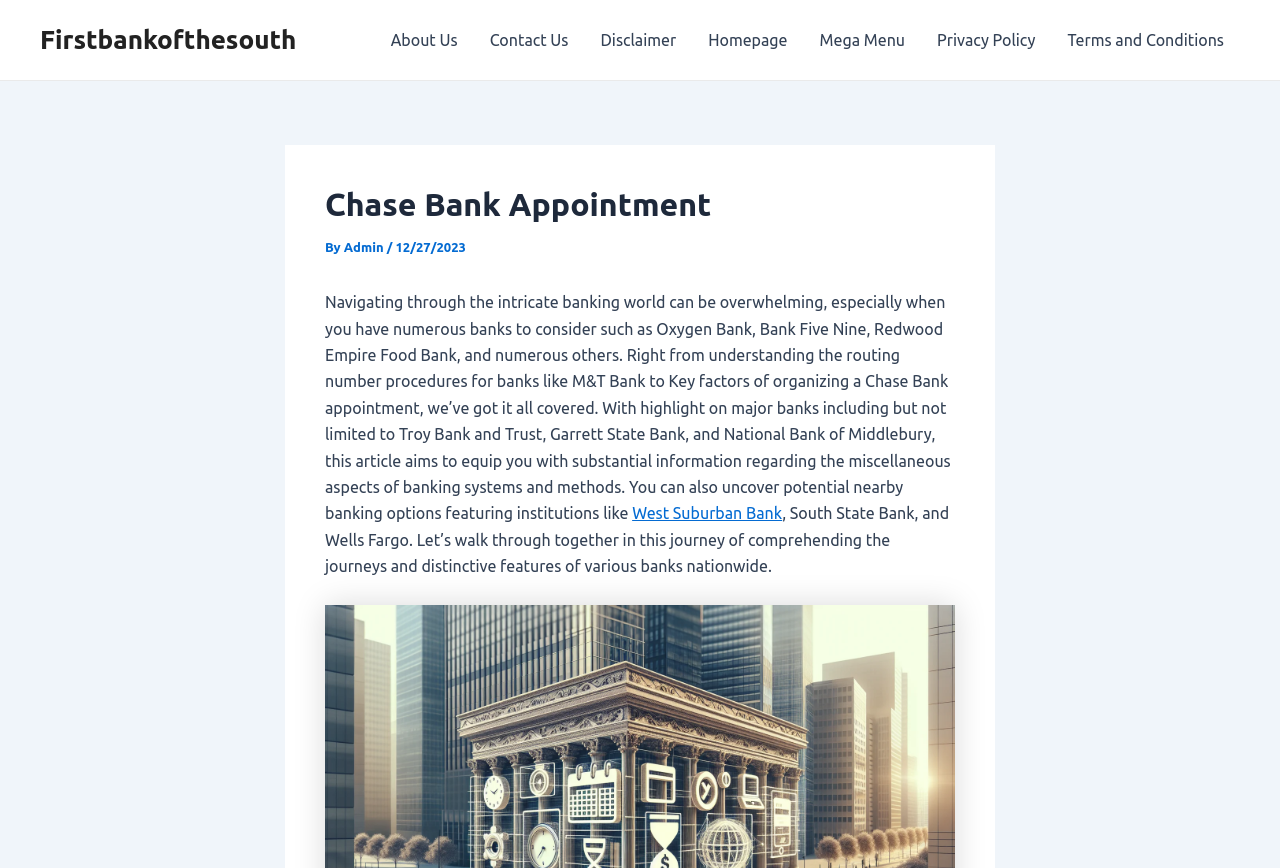Please reply to the following question using a single word or phrase: 
What is the date mentioned in the article?

12/27/2023